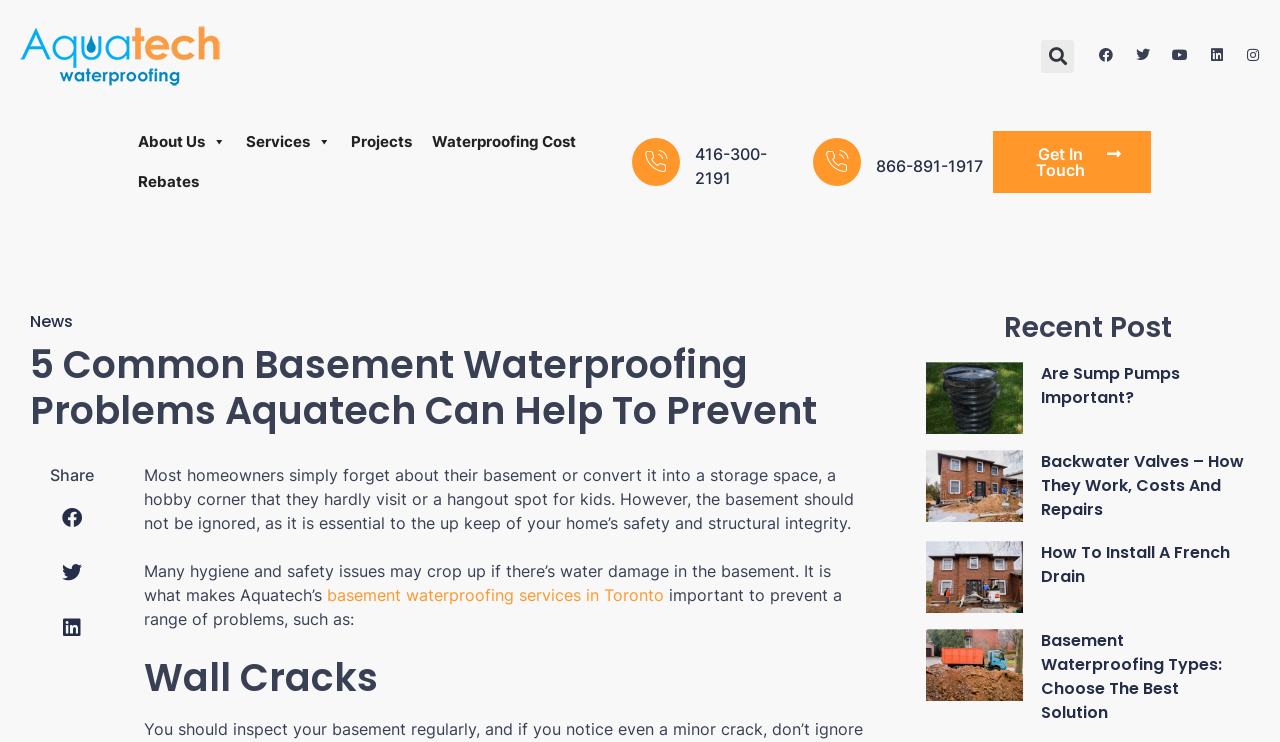Give a detailed account of the webpage.

This webpage is about Aquatech, a company that provides basement waterproofing services in Toronto. At the top left corner, there is a logo of Aquatech, and next to it, a search bar with a "Search" button. On the top right corner, there are social media links to Facebook, Twitter, Youtube, Linkedin, and Instagram.

Below the logo, there is a navigation menu with links to "About Us", "Services", "Projects", "Waterproofing Cost", and "Rebates". On the right side of the navigation menu, there are two phone numbers, "416-300-2191" and "866-891-1917", with links to call them.

The main content of the webpage is about 5 common basement waterproofing problems that Aquatech can help to prevent. There is a heading that summarizes the importance of basement waterproofing, followed by a paragraph of text that explains the consequences of water damage in the basement.

Below the introductory text, there is a list of 5 common basement waterproofing problems, including "Wall Cracks". Each problem is represented by a heading, but the details of each problem are not provided on this webpage.

On the right side of the webpage, there is a section titled "Recent Post" with four news articles. Each article has a heading and a link to read more. The articles are about topics related to basement waterproofing, such as sump pumps, backwater valves, and French drains.

At the bottom of the webpage, there is a "Get In Touch" link and a "News" link. There are also social media sharing buttons to share the webpage on Facebook, Twitter, and Linkedin.